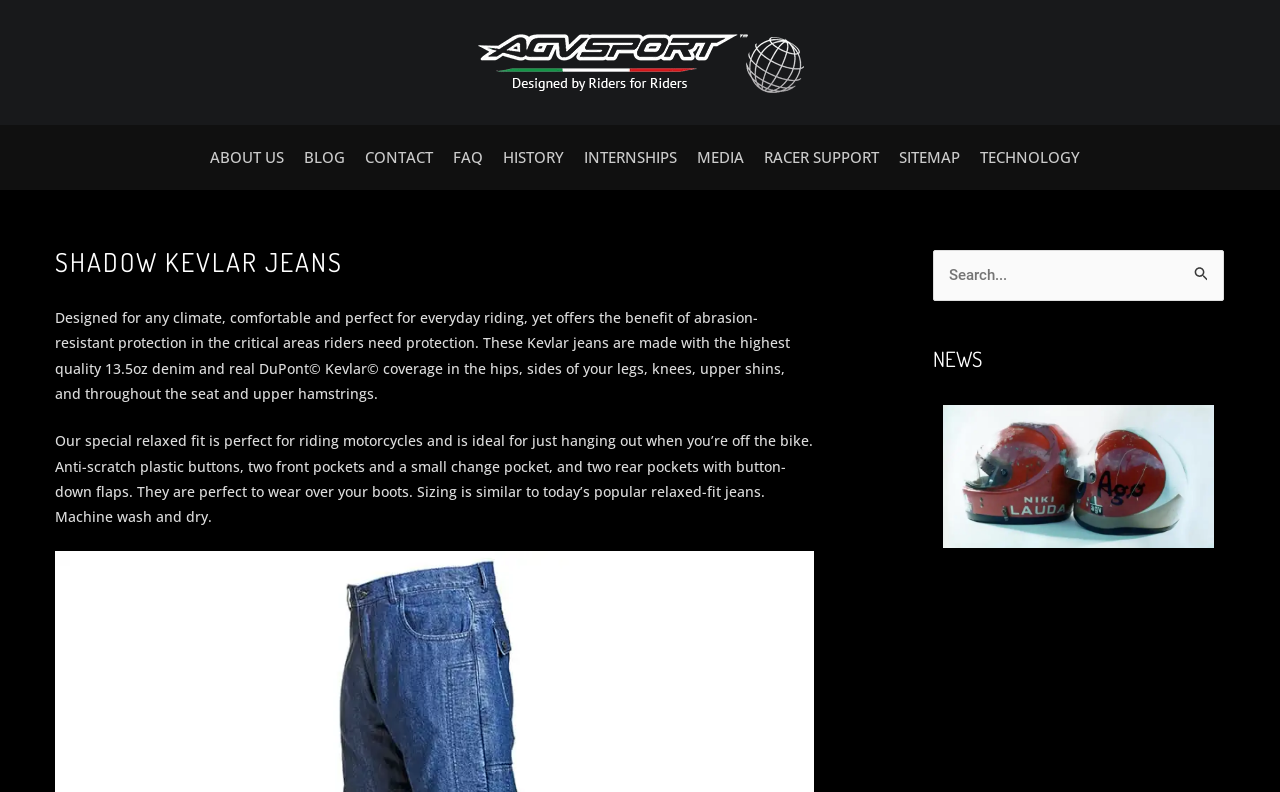Can you specify the bounding box coordinates of the area that needs to be clicked to fulfill the following instruction: "Click on the RACER SUPPORT link"?

[0.597, 0.158, 0.687, 0.24]